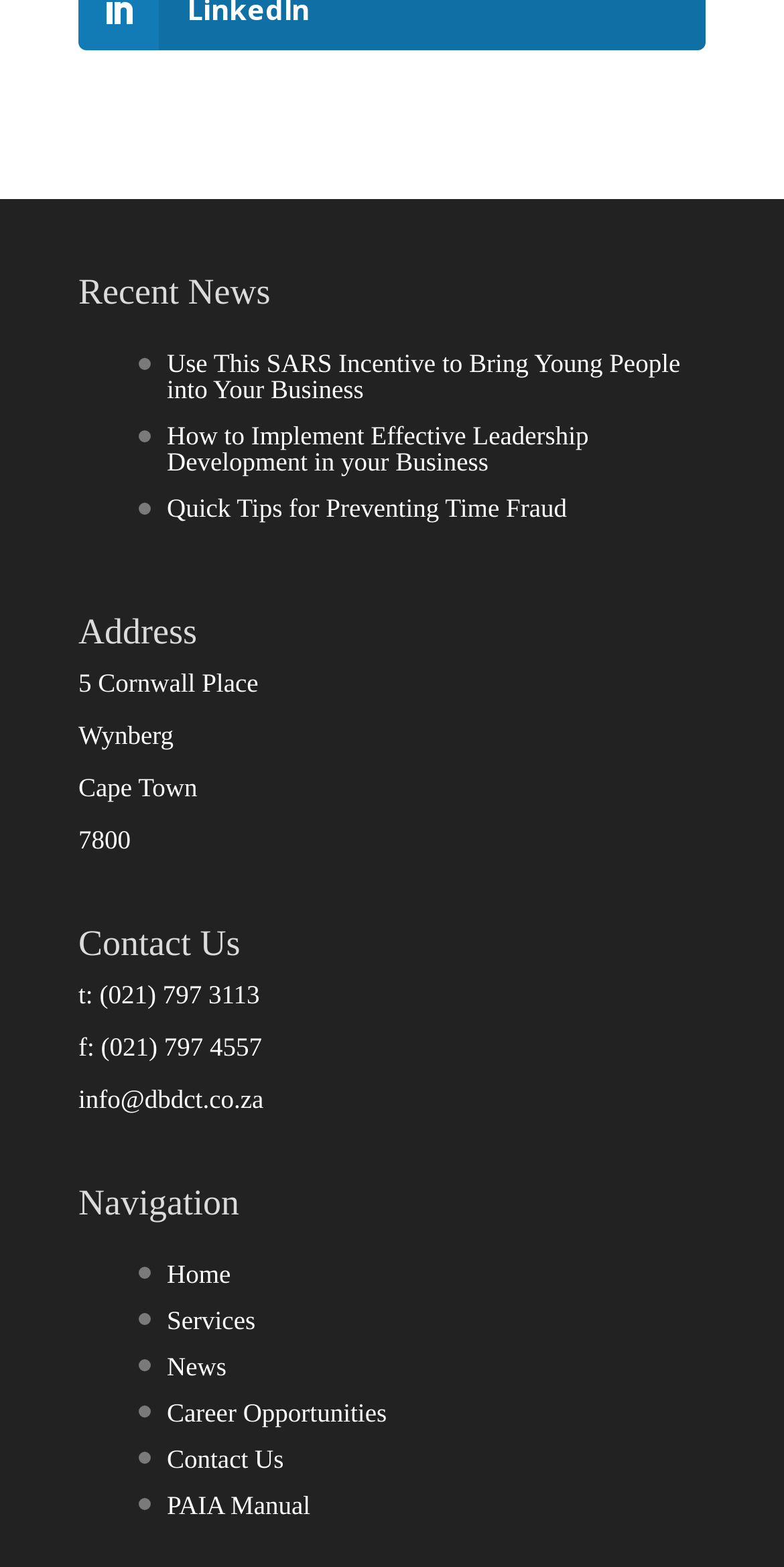How can I contact the business?
Using the image, answer in one word or phrase.

Phone or email